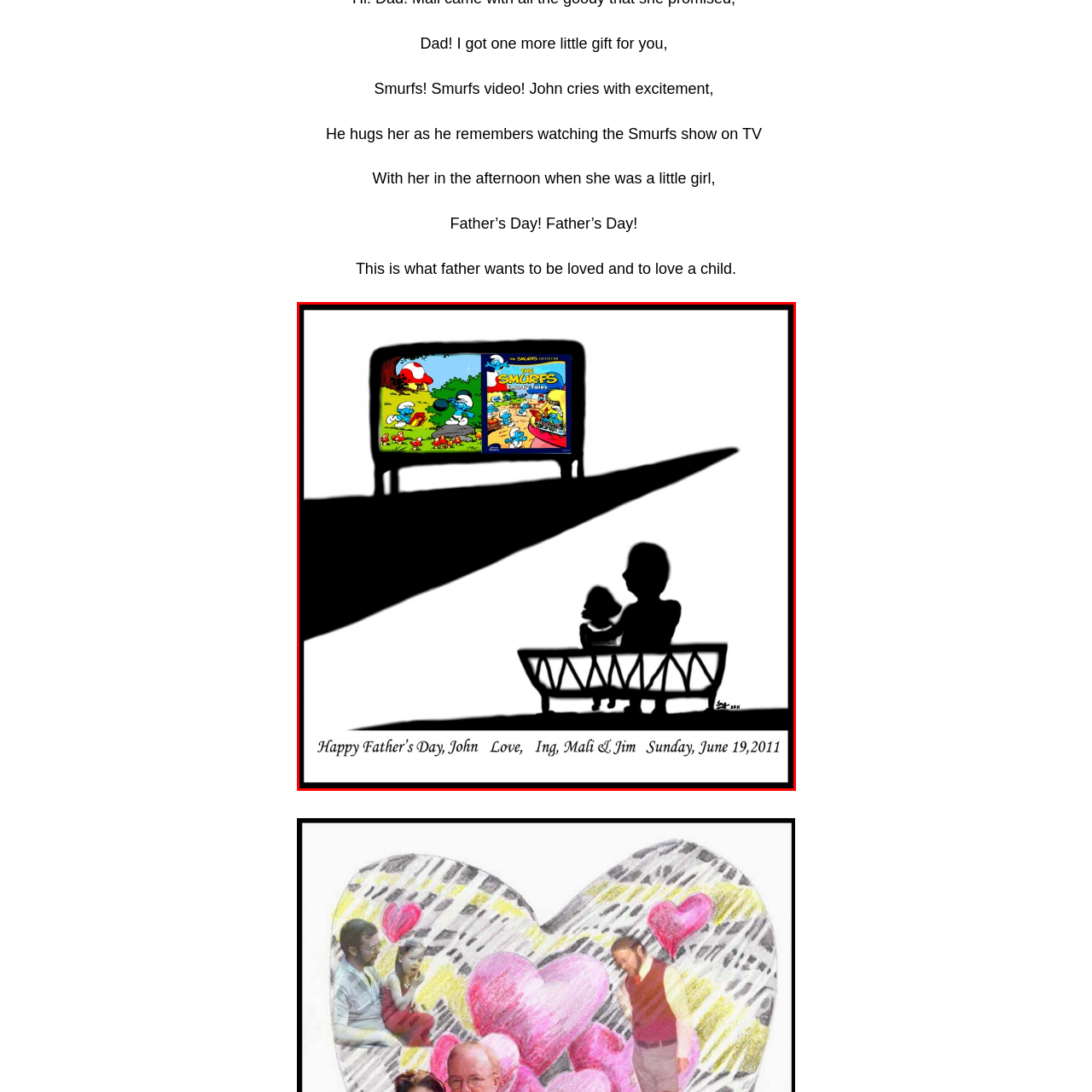Offer a detailed explanation of the image encased within the red boundary.

In this touching illustration celebrating Father's Day, a child and a father sit together, silhouetted against a backdrop that evokes nostalgia. They are gazing at a television showing vibrant scenes from the beloved animated series, "The Smurfs." The TV displays two images: one featuring playful Smurfs in a lush, colorful setting, and another showcasing the iconic Smurfs movie cover. Below the scene, a heartfelt message reads, "Happy Father’s Day, John. Love, Ing, Mali & Jim, Sunday, June 19, 2011." This artwork beautifully captures a moment of shared joy and cherished memories between a father and child, highlighting the bond that is nurtured through shared experiences and beloved stories.